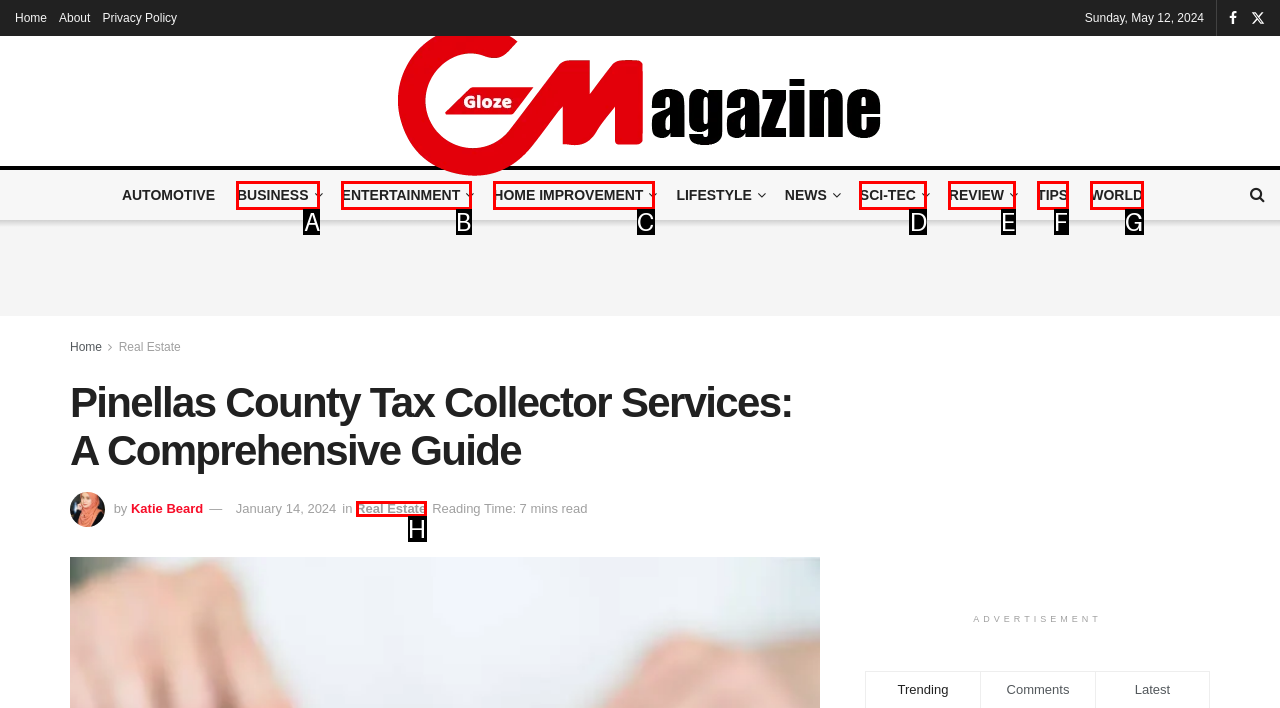Given the element description: Entertainment, choose the HTML element that aligns with it. Indicate your choice with the corresponding letter.

B